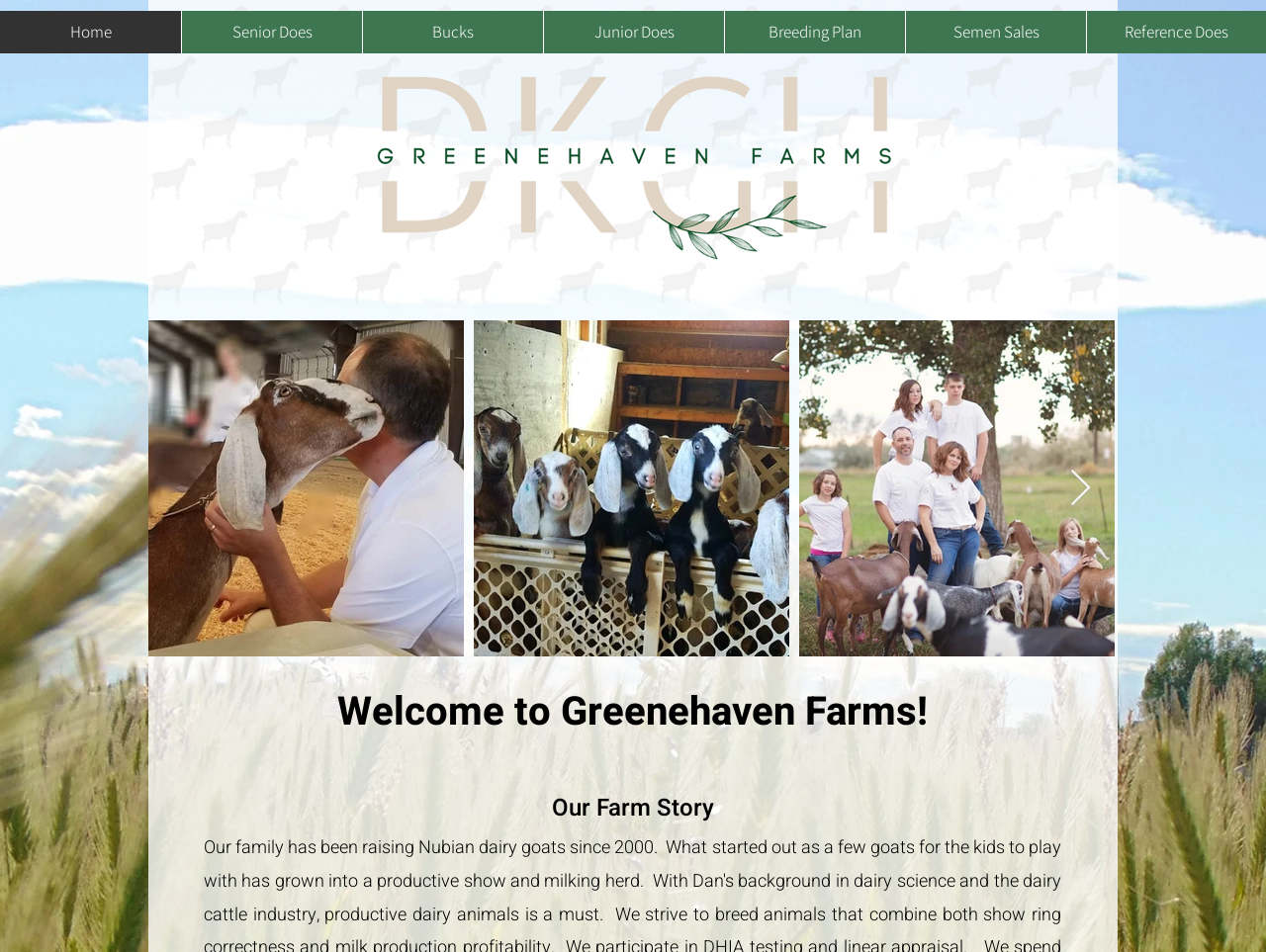Please respond to the question with a concise word or phrase:
What is the name of the farm?

Greenehaven Farms